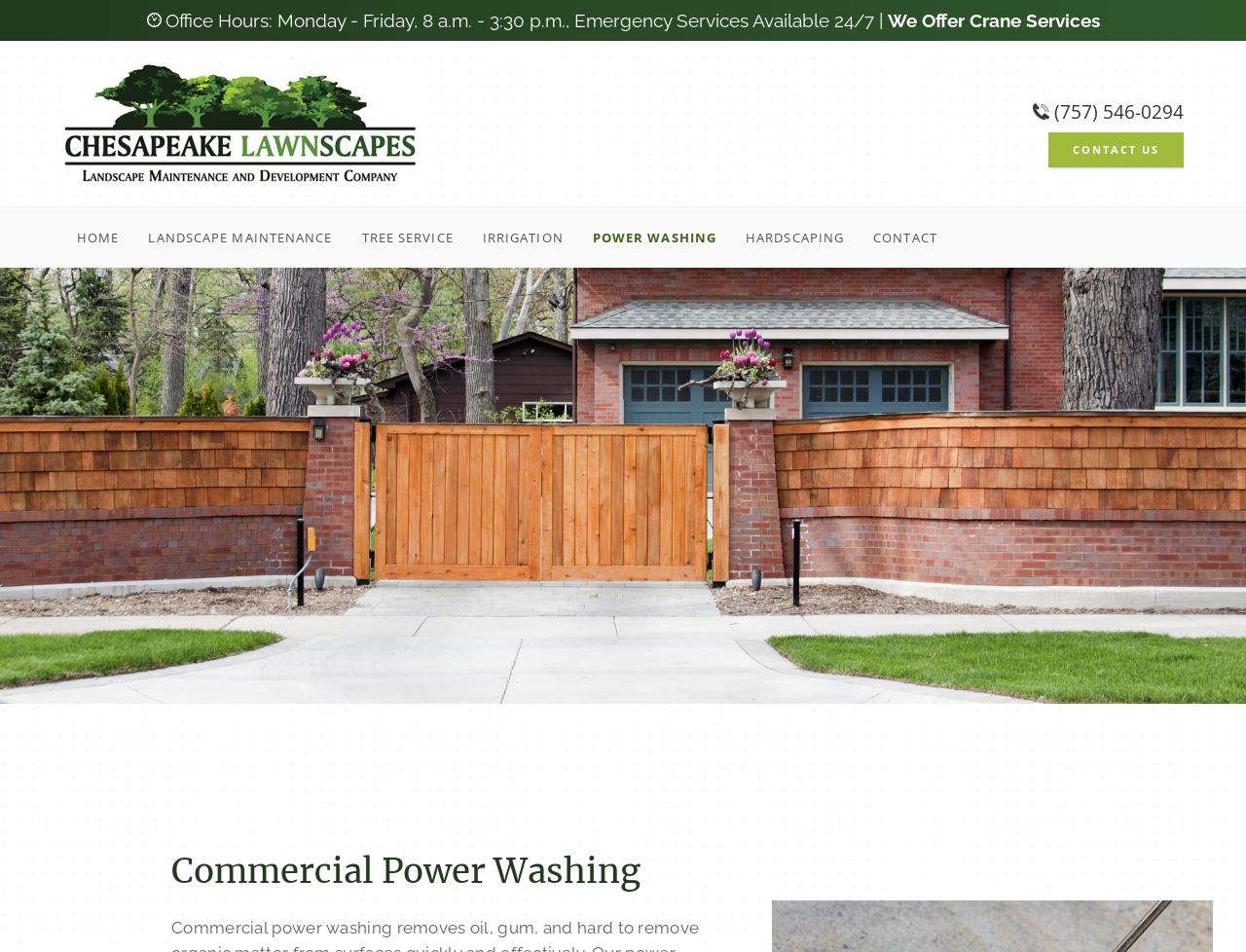What services are offered?
Using the image, respond with a single word or phrase.

Landscape Maintenance, Tree Service, Irrigation, Power Washing, Hardscaping